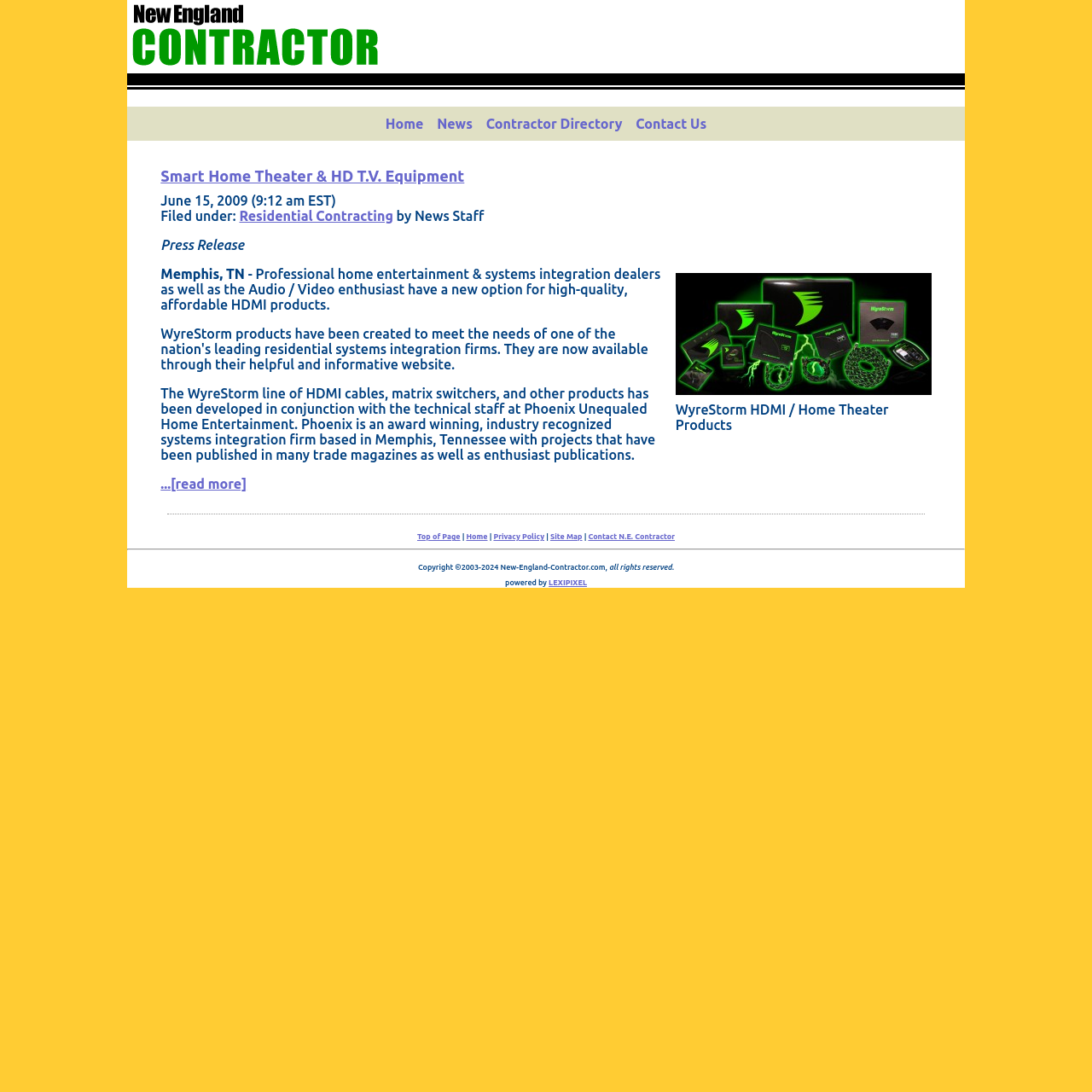Determine the bounding box coordinates of the element that should be clicked to execute the following command: "Read more about Smart Home Theater & HD T.V. Equipment".

[0.147, 0.153, 0.425, 0.169]